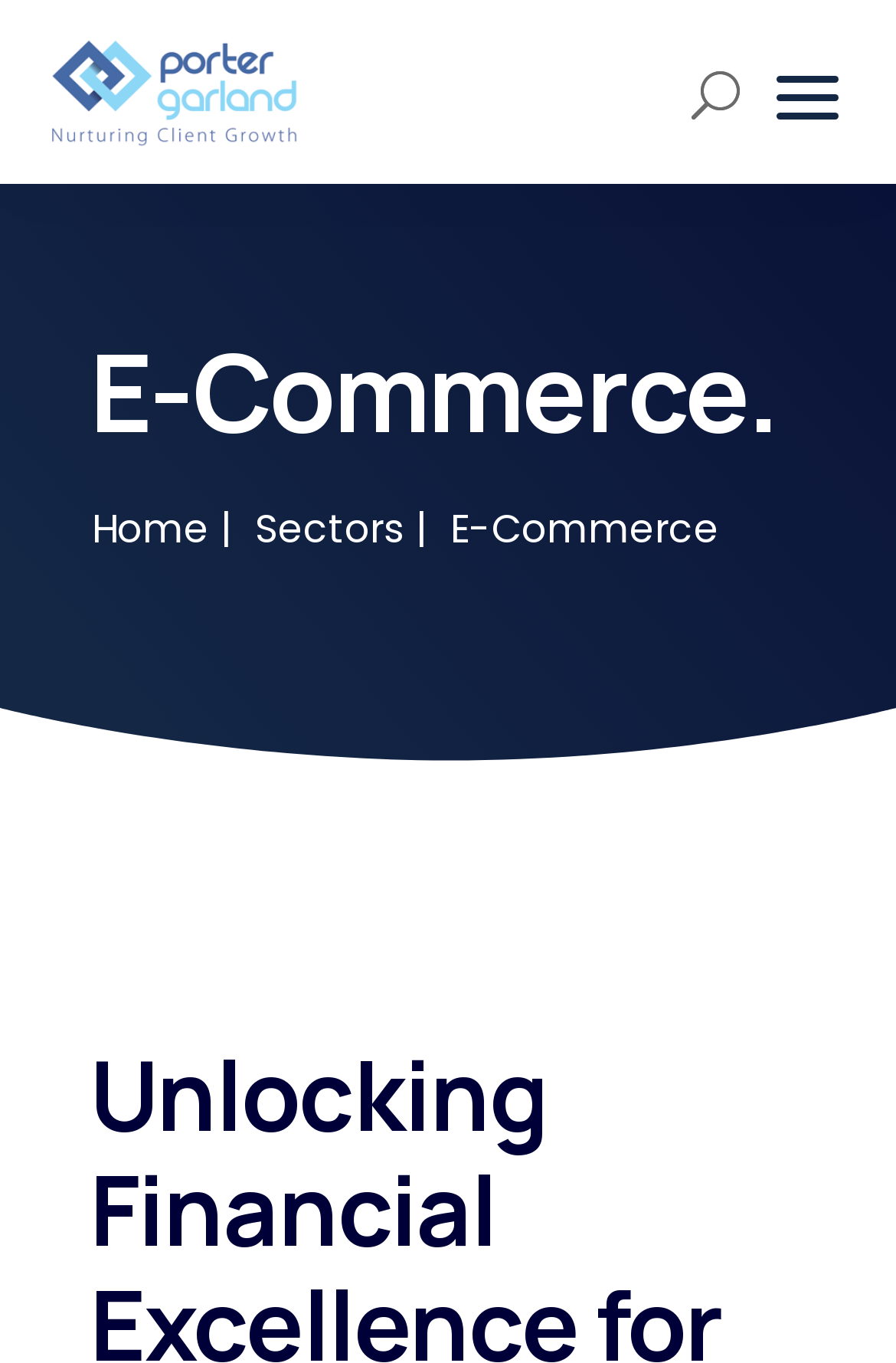Give a detailed account of the webpage's layout and content.

The webpage is about E-Commerce services provided by Porter Garland, a company based in Surrey. At the top right corner, there is a menu button. On the top left, the company's logo, "Porter Garland", is displayed as an image with a link to the company's homepage. Below the logo, there is a search bar with a searchbox where users can input their search queries.

On the top center, there are three links: a phone number "01276 674870", an email address "info@portergarland.co.uk", and a brief description of the company. 

The main content of the webpage is divided into sections, with a heading "E-Commerce" at the top. Below the heading, there are three links: "E-Commerce", "Home", and "Sectors", which are separated by vertical bars. The "E-Commerce" link is repeated, possibly indicating a submenu or a dropdown list.